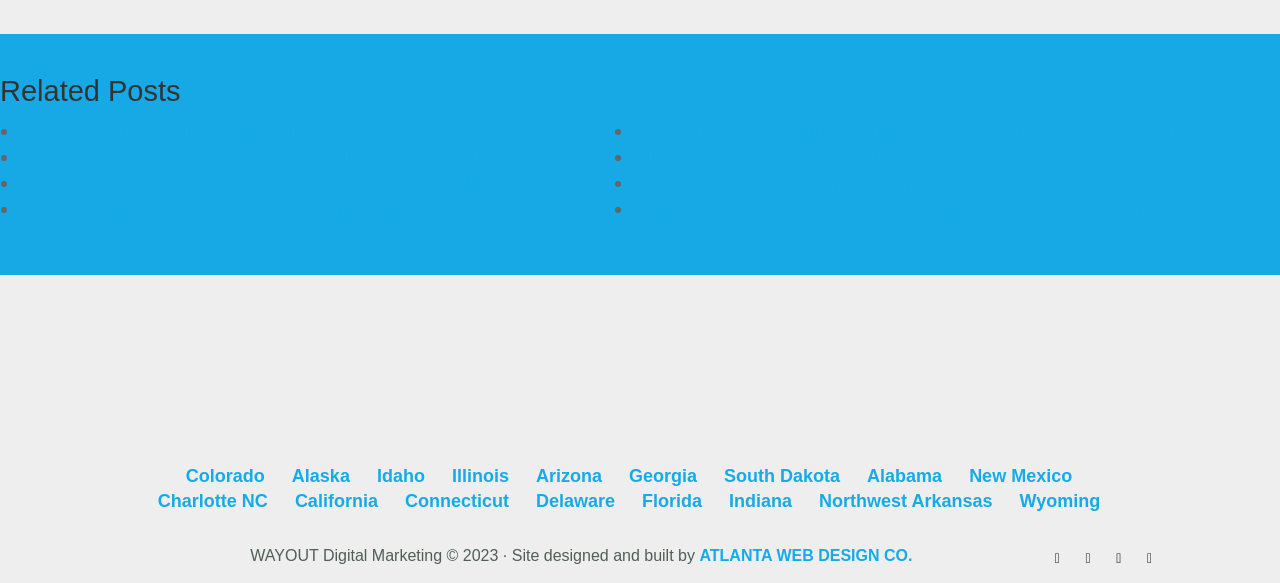How many social media links are there?
Please provide an in-depth and detailed response to the question.

I found four social media links at the bottom of the page, represented by icons, and counted them.